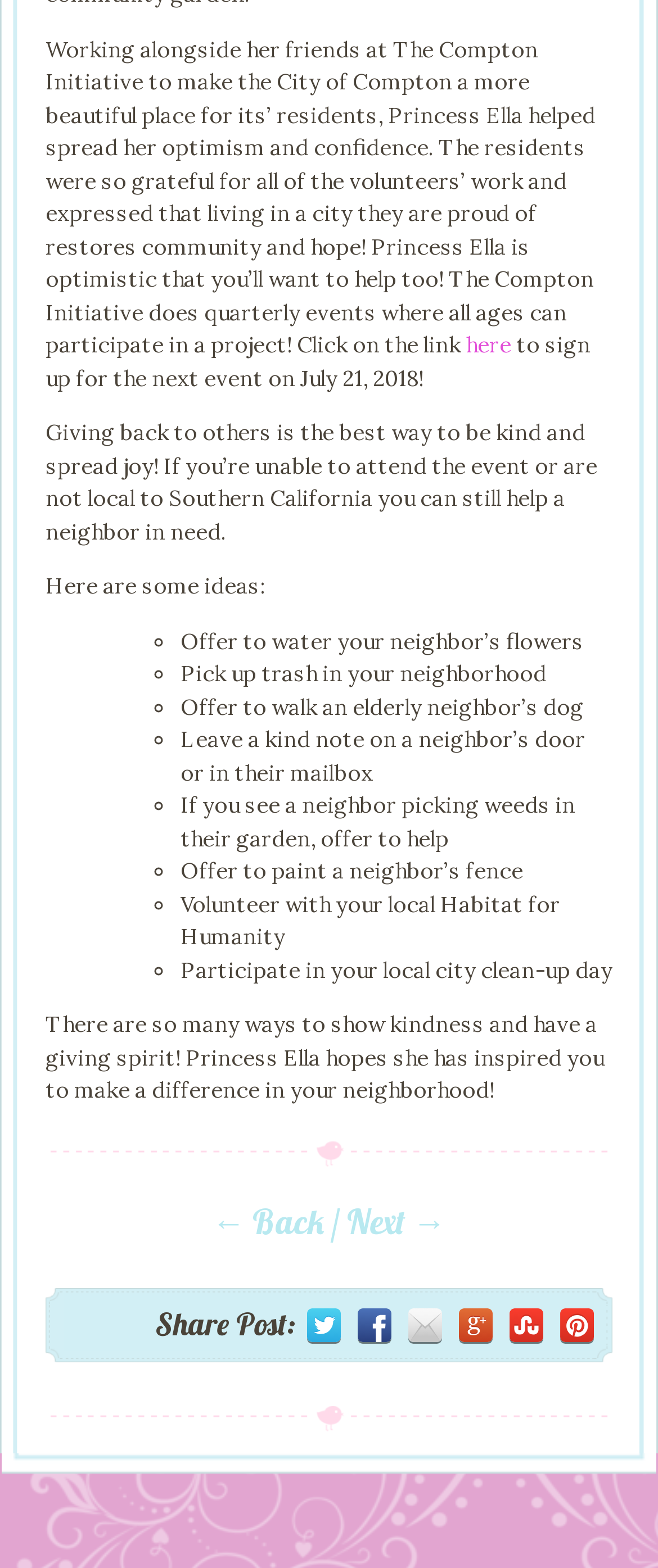Answer the question in a single word or phrase:
What is the date of the next event?

July 21, 2018